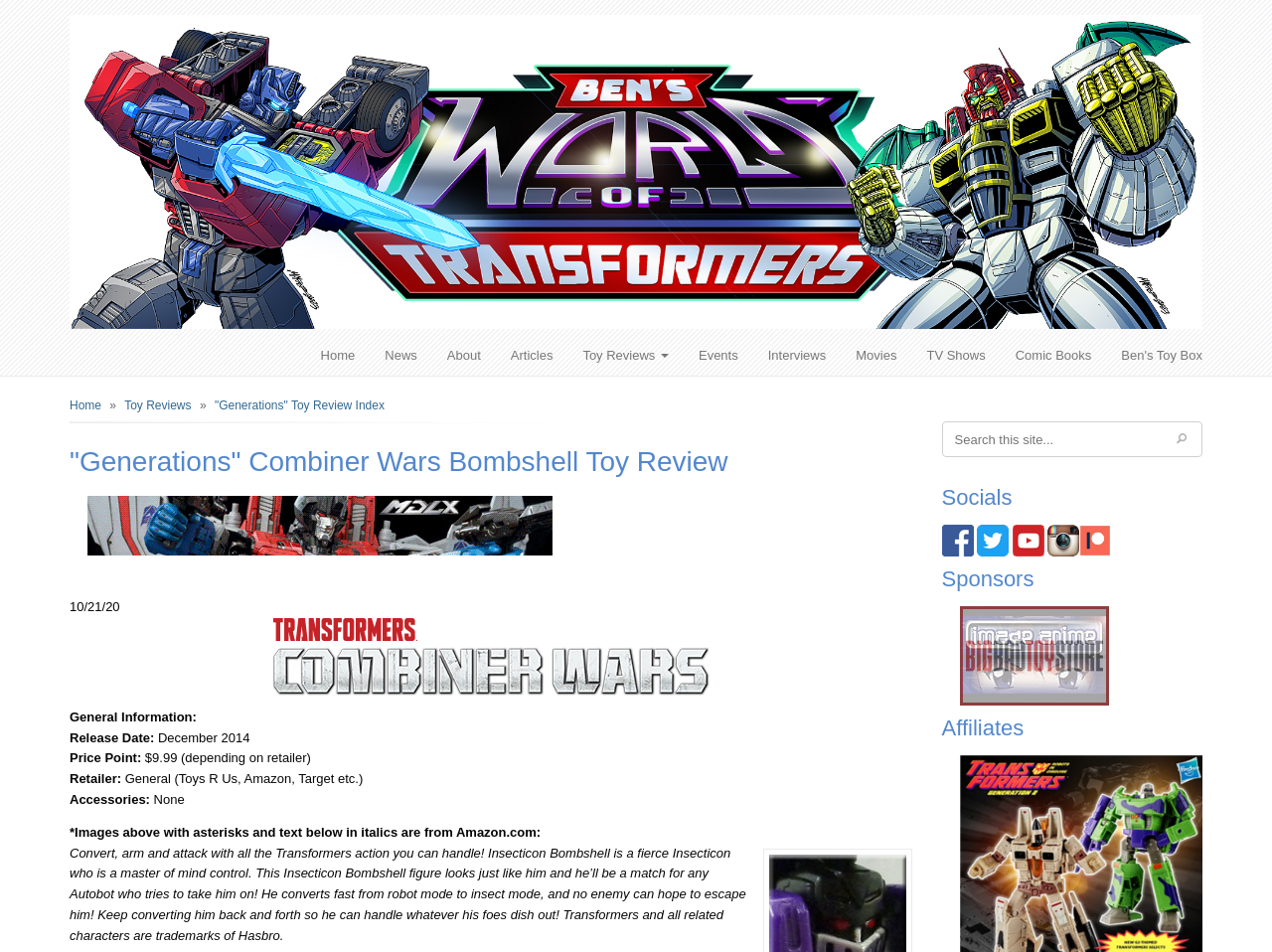Can you find the bounding box coordinates for the element to click on to achieve the instruction: "Check the release date"?

[0.055, 0.767, 0.196, 0.783]